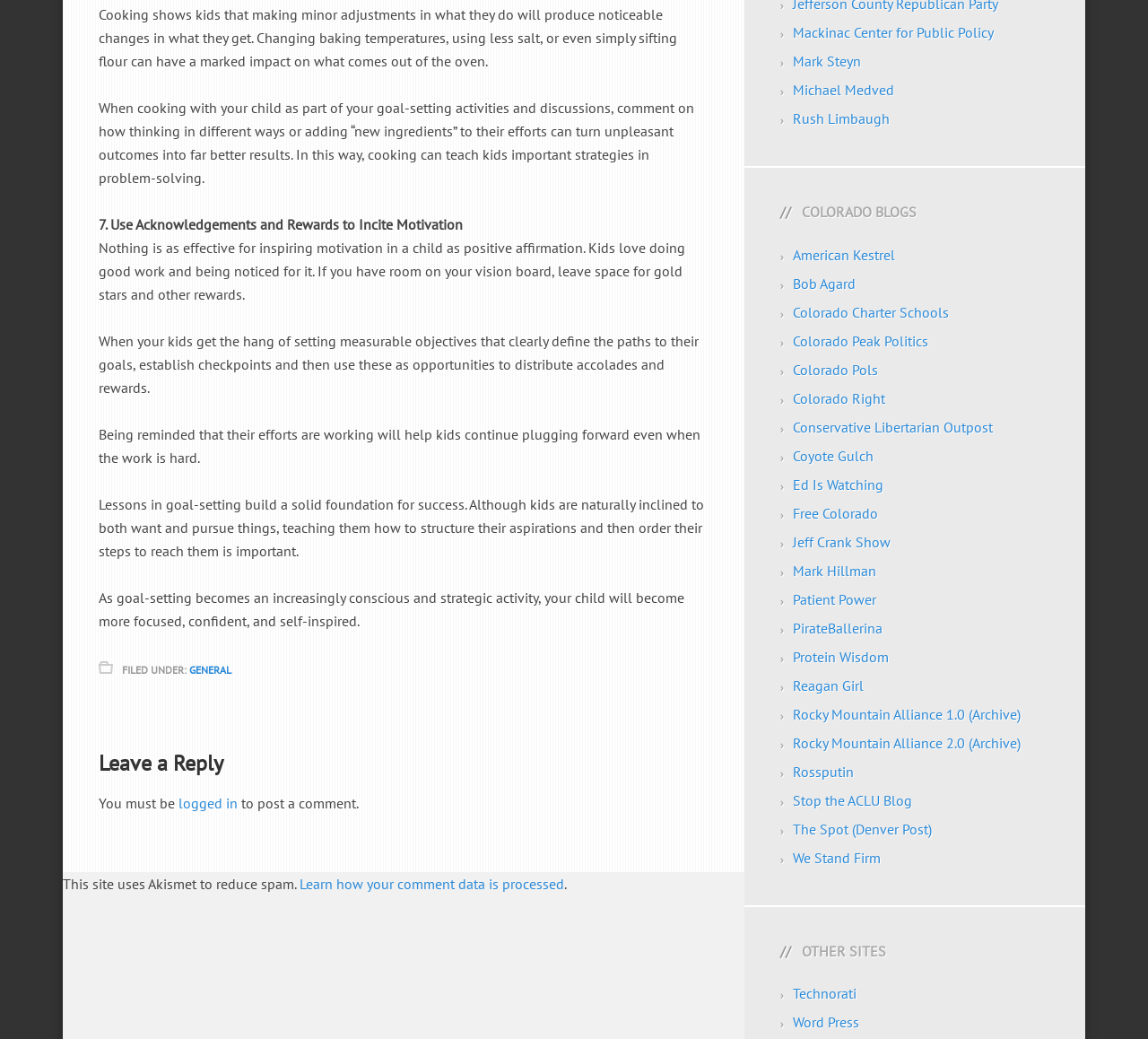Determine the bounding box for the described UI element: "We Stand Firm".

[0.691, 0.817, 0.767, 0.834]